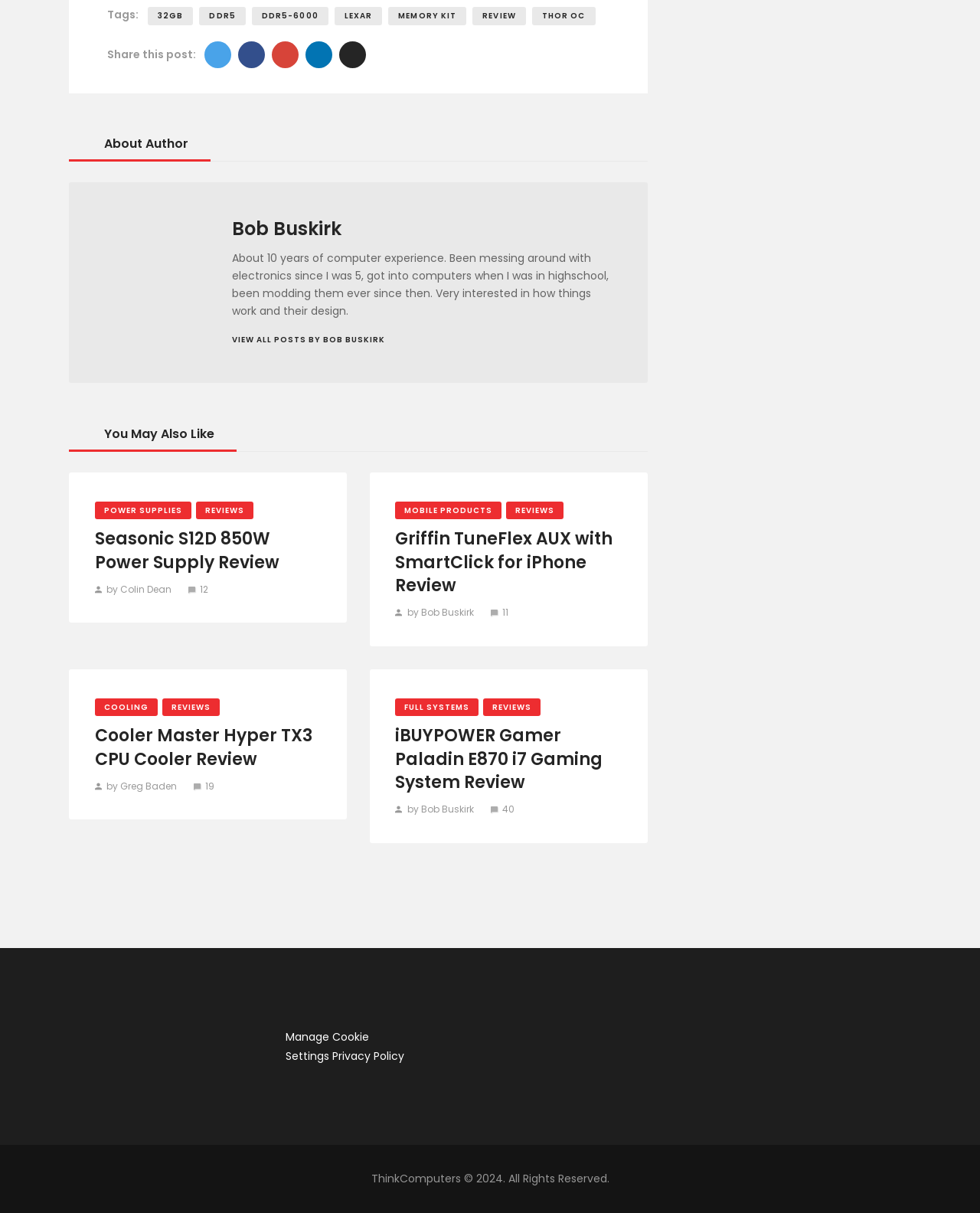Locate the coordinates of the bounding box for the clickable region that fulfills this instruction: "Read the review of the 'Seasonic S12D 850W Power Supply'".

[0.097, 0.435, 0.328, 0.474]